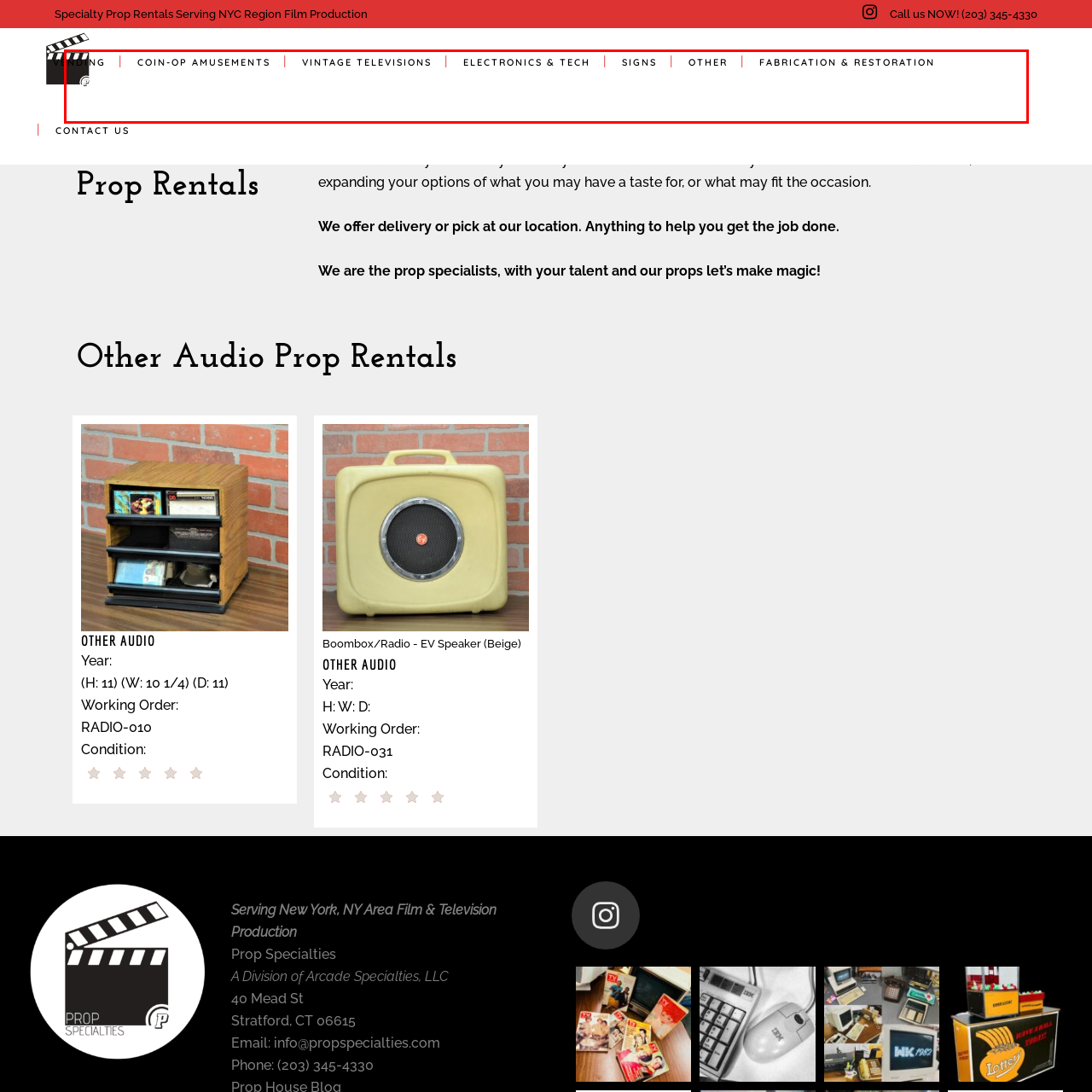How many categories are listed in the navigation bar?
Check the content within the red bounding box and give a brief answer in one word or a short phrase.

7